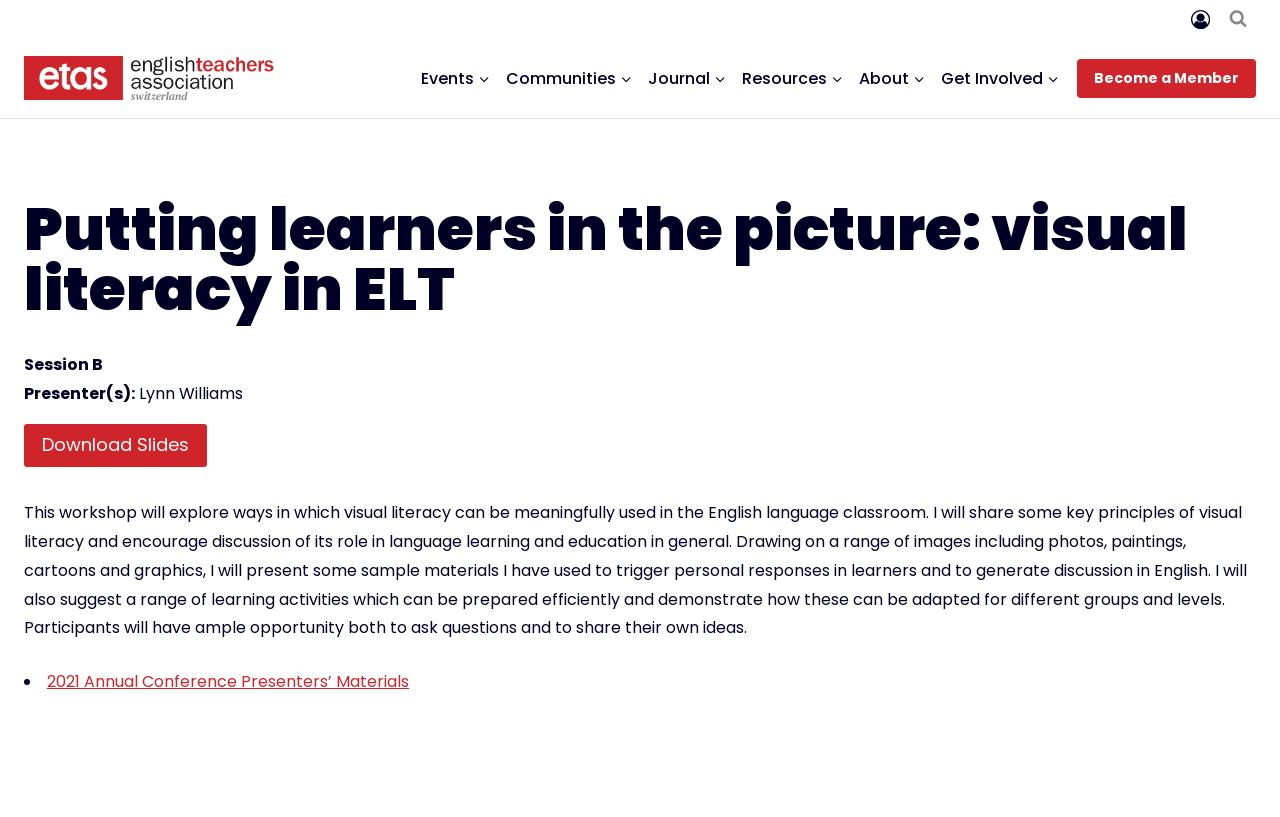Is there a link to download slides?
Provide a detailed answer to the question, using the image to inform your response.

I looked at the article section of the webpage and found a link that says 'Download Slides', which suggests that users can download slides related to the workshop.